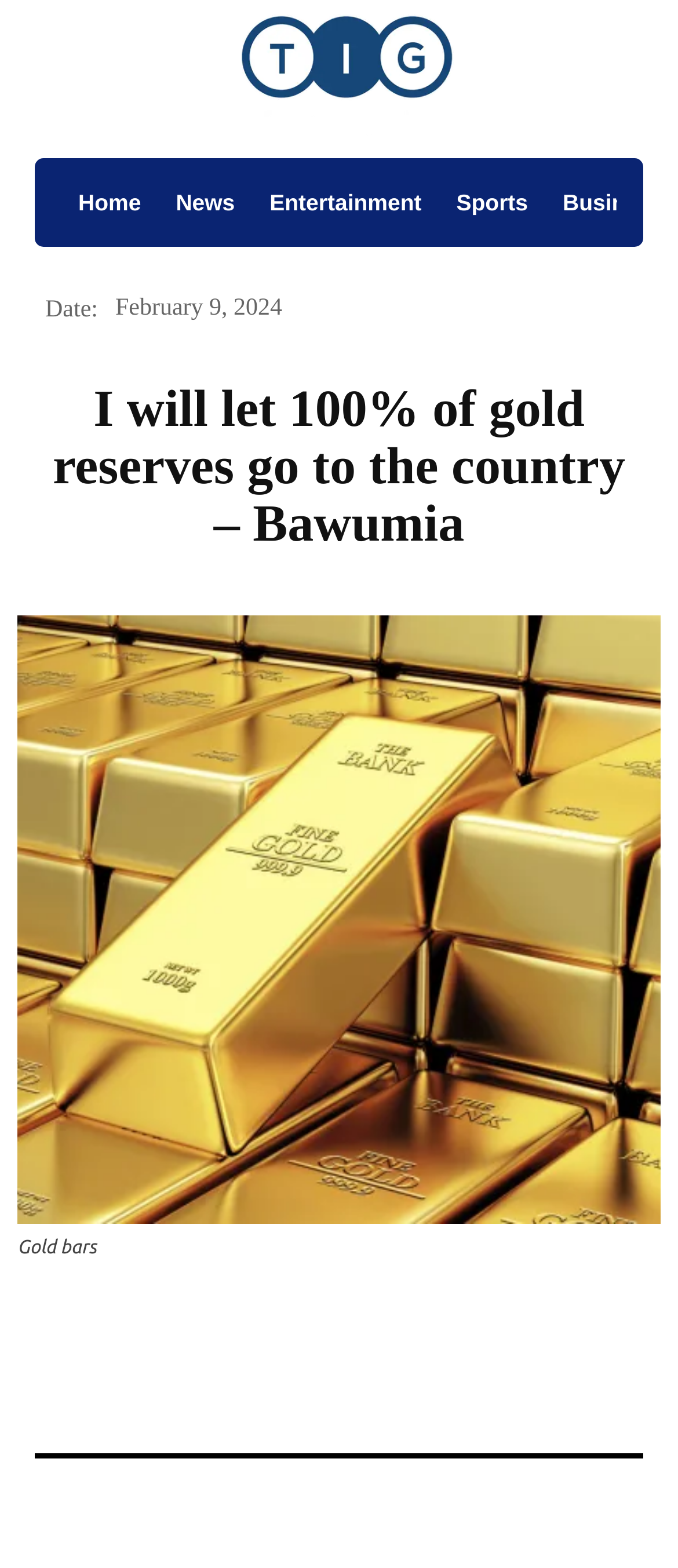Using floating point numbers between 0 and 1, provide the bounding box coordinates in the format (top-left x, top-left y, bottom-right x, bottom-right y). Locate the UI element described here: TIG PostFOR GOD AND COUNTRY

[0.186, 0.009, 0.814, 0.086]